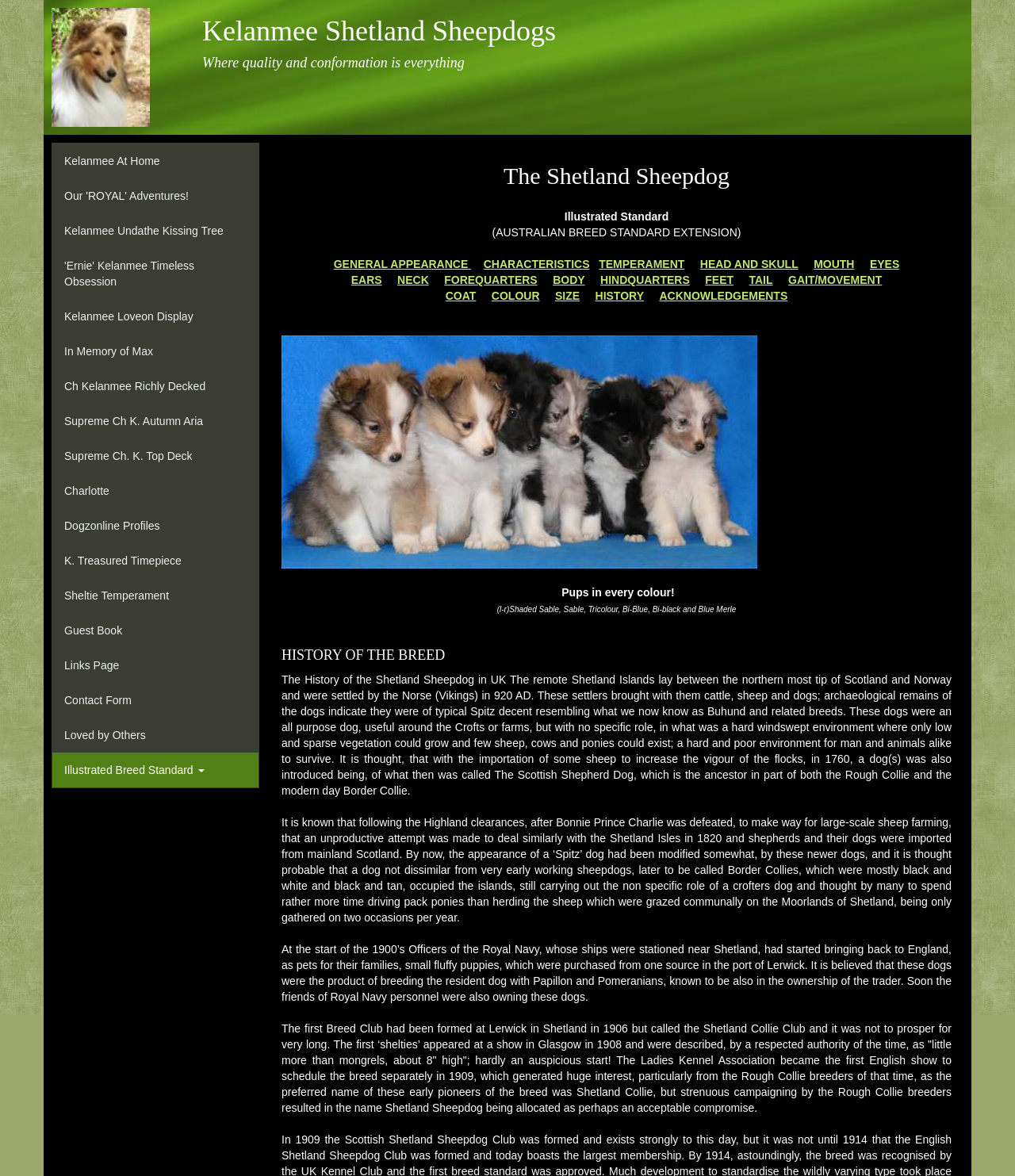Please identify the coordinates of the bounding box for the clickable region that will accomplish this instruction: "Learn about 'TEMPERAMENT'".

[0.59, 0.219, 0.674, 0.23]